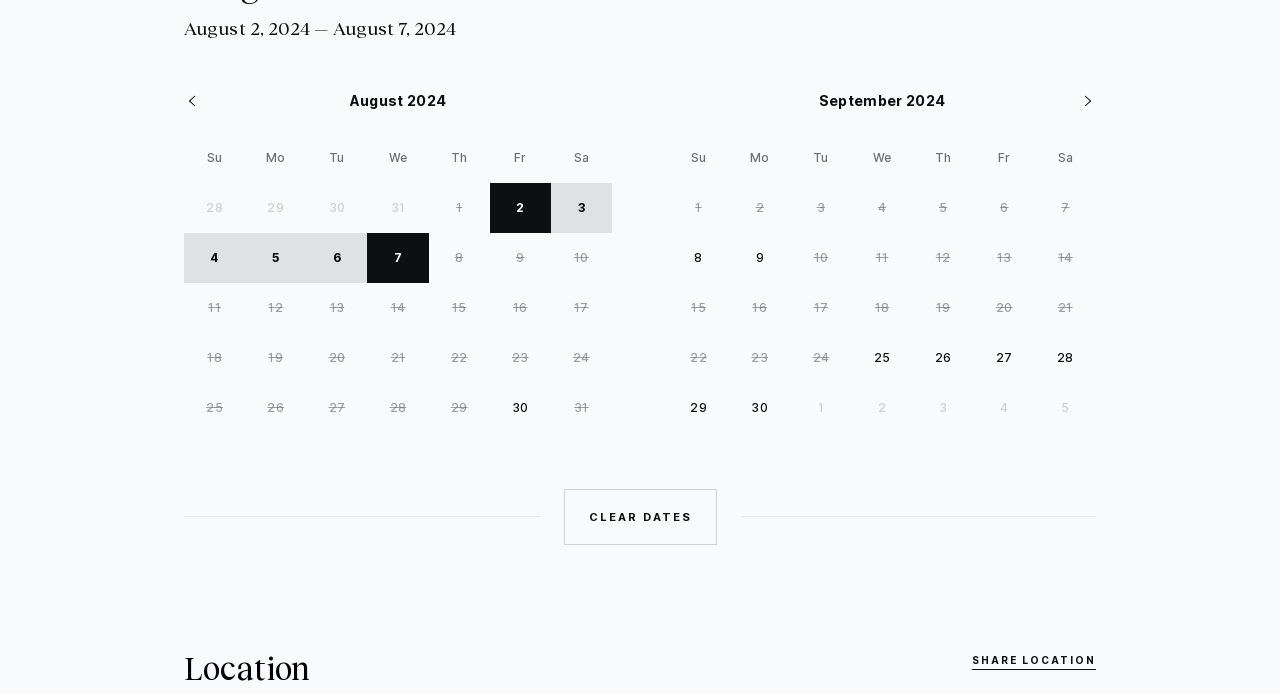Determine the bounding box coordinates of the target area to click to execute the following instruction: "Choose a date in August 2024."

[0.144, 0.263, 0.478, 0.623]